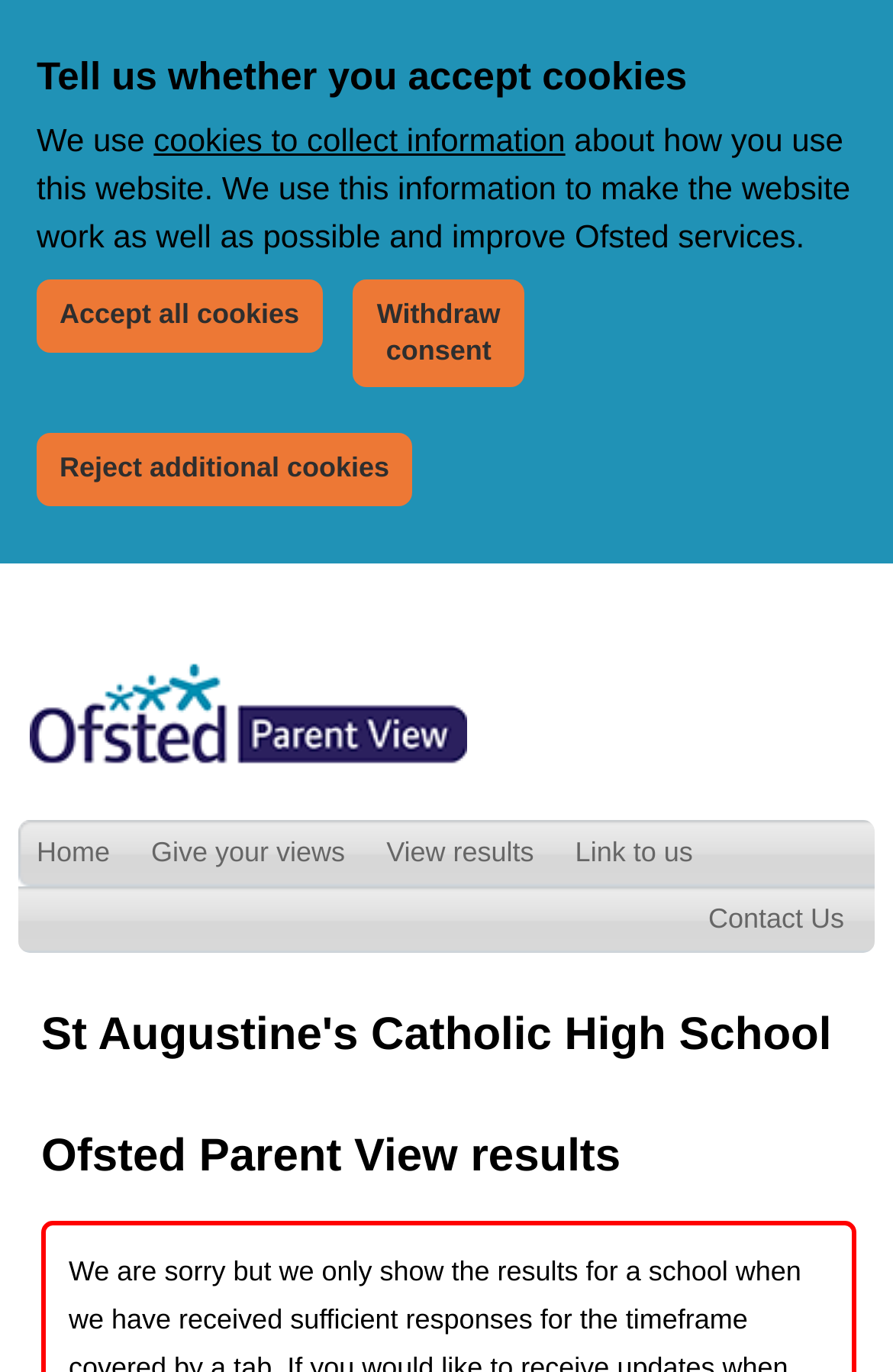Find the bounding box of the element with the following description: "Home". The coordinates must be four float numbers between 0 and 1, formatted as [left, top, right, bottom].

[0.021, 0.597, 0.149, 0.646]